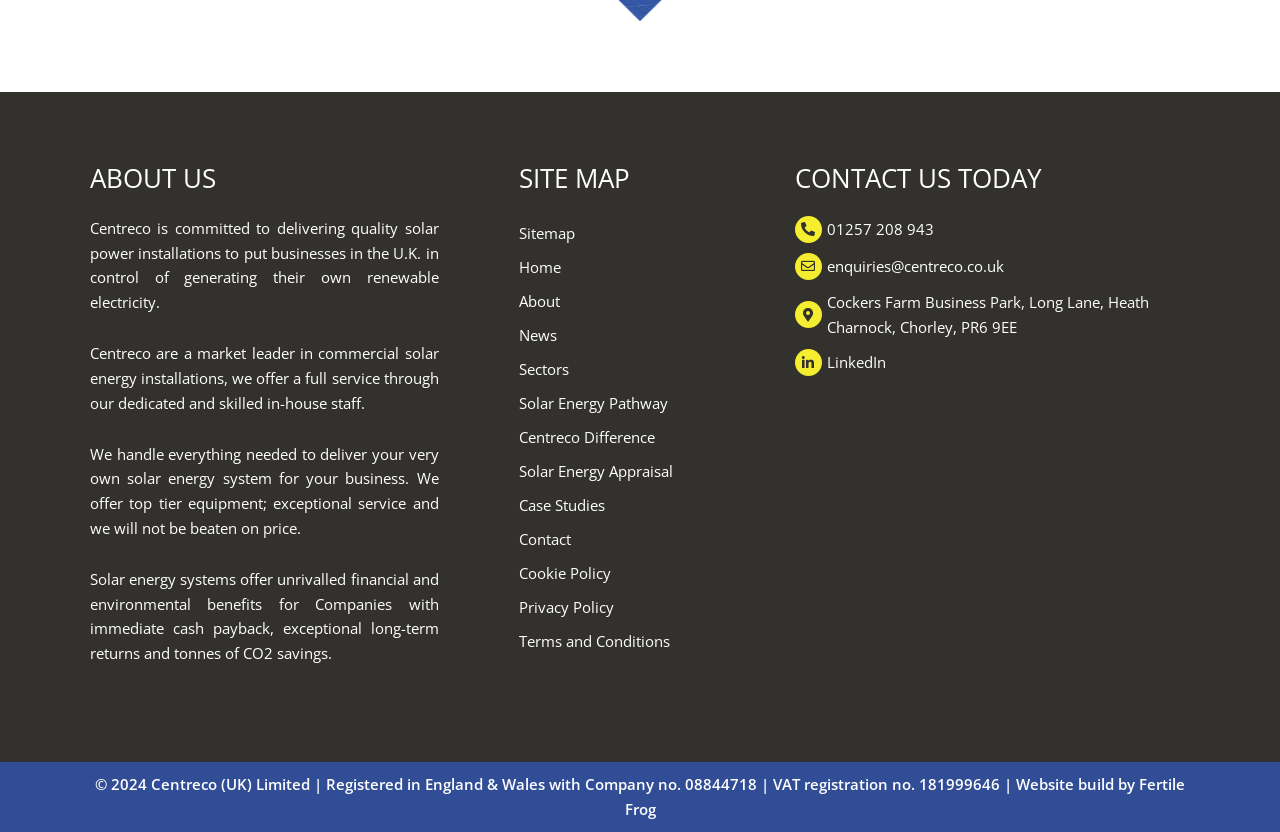What is the company's mission?
Based on the screenshot, give a detailed explanation to answer the question.

Based on the StaticText element with the text 'Centreco is committed to delivering quality solar power installations to put businesses in the U.K. in control of generating their own renewable electricity.', it can be inferred that the company's mission is to deliver quality solar power installations.